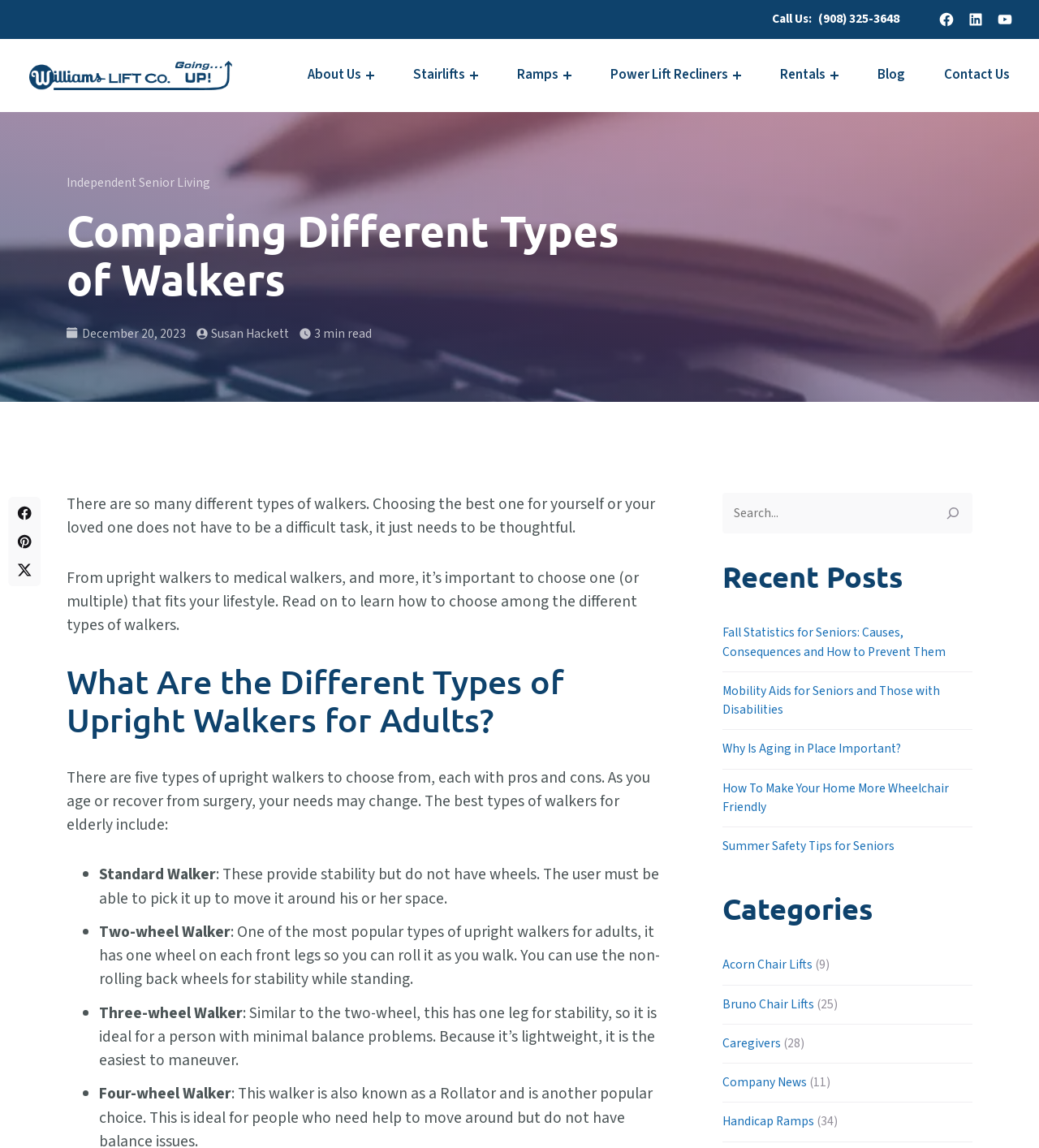Give a detailed overview of the webpage's appearance and contents.

This webpage is about comparing different types of walkers, specifically designed for seniors and individuals with disabilities. At the top of the page, there is a navigation menu with links to various sections, including "About Us", "Stairlifts", "Ramps", and "Blog". Below the navigation menu, there is a heading that reads "Comparing Different Types of Walkers" and a brief introduction to the topic.

To the right of the introduction, there is a section with links to social media platforms, including Facebook, LinkedIn, and YouTube. Above this section, there is a logo of Williams Lift, which is an image with a link to the company's website.

The main content of the page is divided into sections, each discussing a specific type of walker. The sections are headed by subheadings, such as "What Are the Different Types of Upright Walkers for Adults?" and "Recent Posts". The text is accompanied by bullet points and short paragraphs that provide detailed information about each type of walker.

On the right-hand side of the page, there is a search bar with a button that allows users to search for specific topics. Below the search bar, there are links to recent posts, including articles about fall statistics for seniors, mobility aids, and aging in place.

Further down the page, there is a section titled "Categories" that lists various categories, such as Acorn Chair Lifts, Bruno Chair Lifts, and Caregivers, each with a number of related articles. The page also features a few images, including a logo of Williams Lift and a search icon.

Overall, the webpage is well-organized and easy to navigate, with clear headings and concise text that provides valuable information about different types of walkers for seniors and individuals with disabilities.